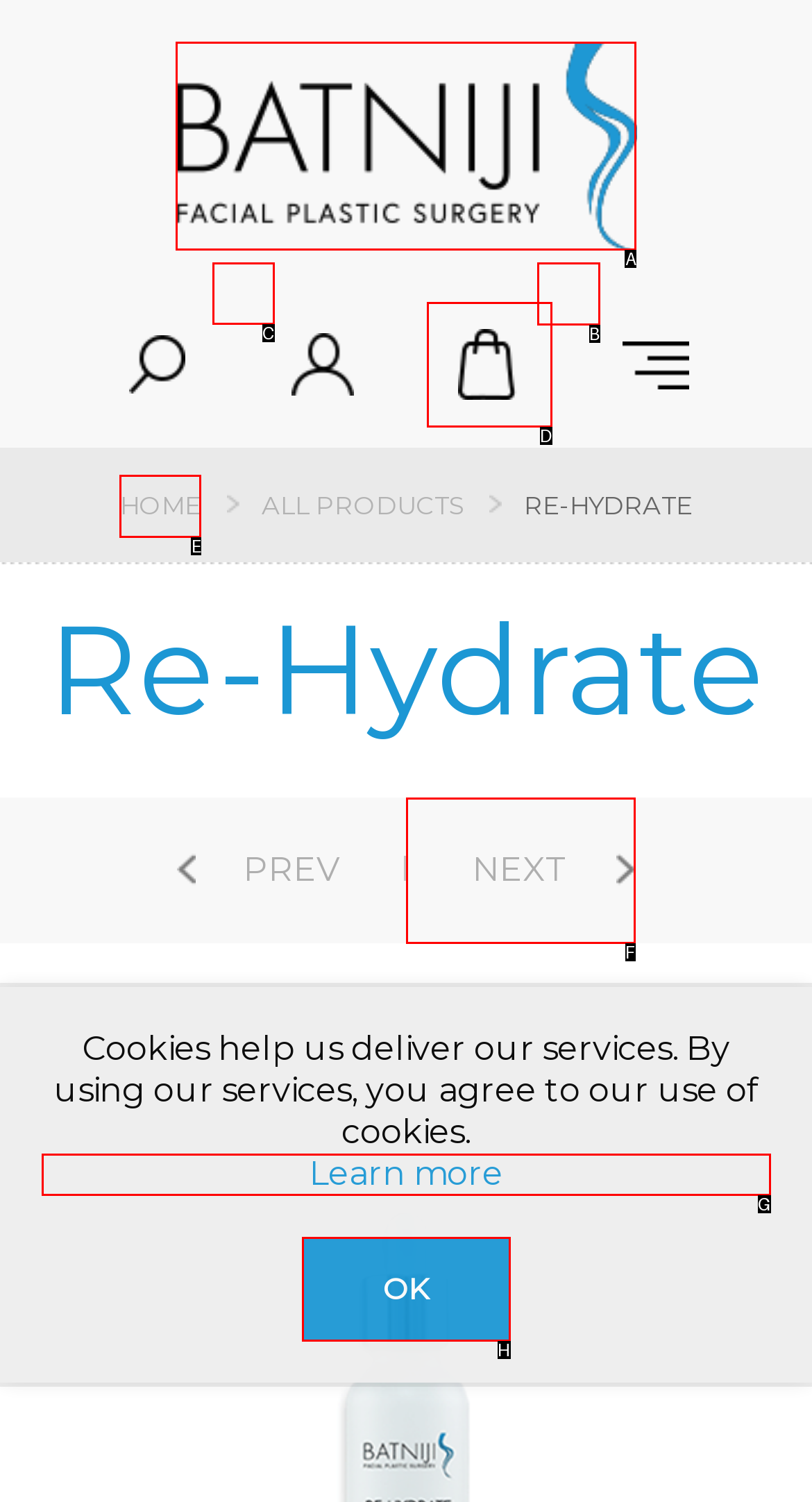Determine the right option to click to perform this task: follow us on Facebook
Answer with the correct letter from the given choices directly.

C